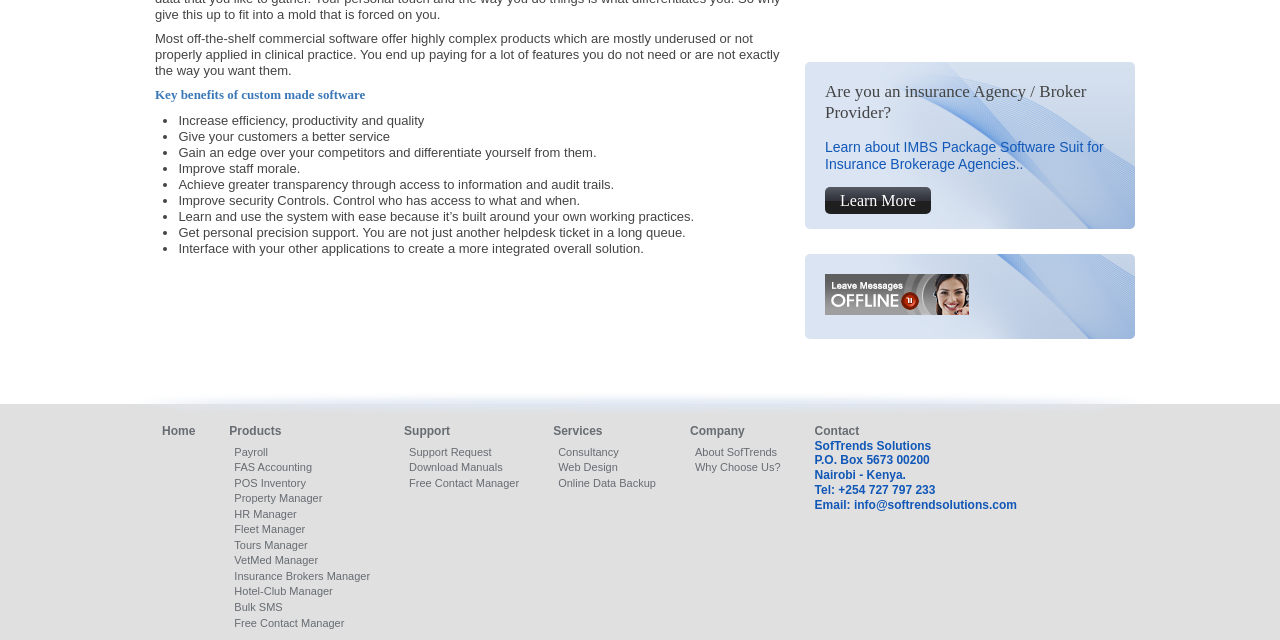Locate the bounding box of the UI element with the following description: "Services".

[0.432, 0.662, 0.471, 0.684]